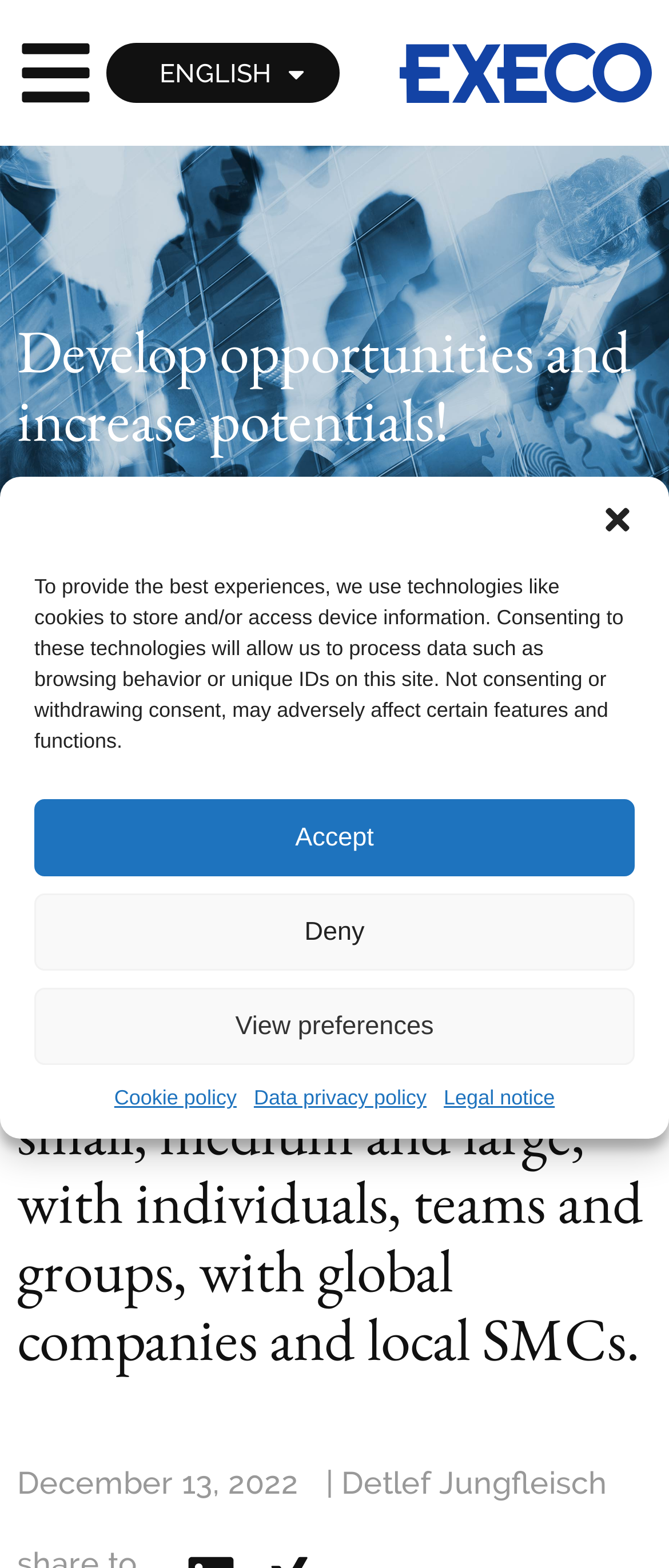What is the company's approach to working with clients?
Provide an in-depth and detailed explanation in response to the question.

The company's approach to working with clients is at the core of their methodology, as stated in the paragraph 'This is at the core of our approach to working with our clients. We work with small, medium and large, with individuals, teams and groups, with global companies and local SMCs.'